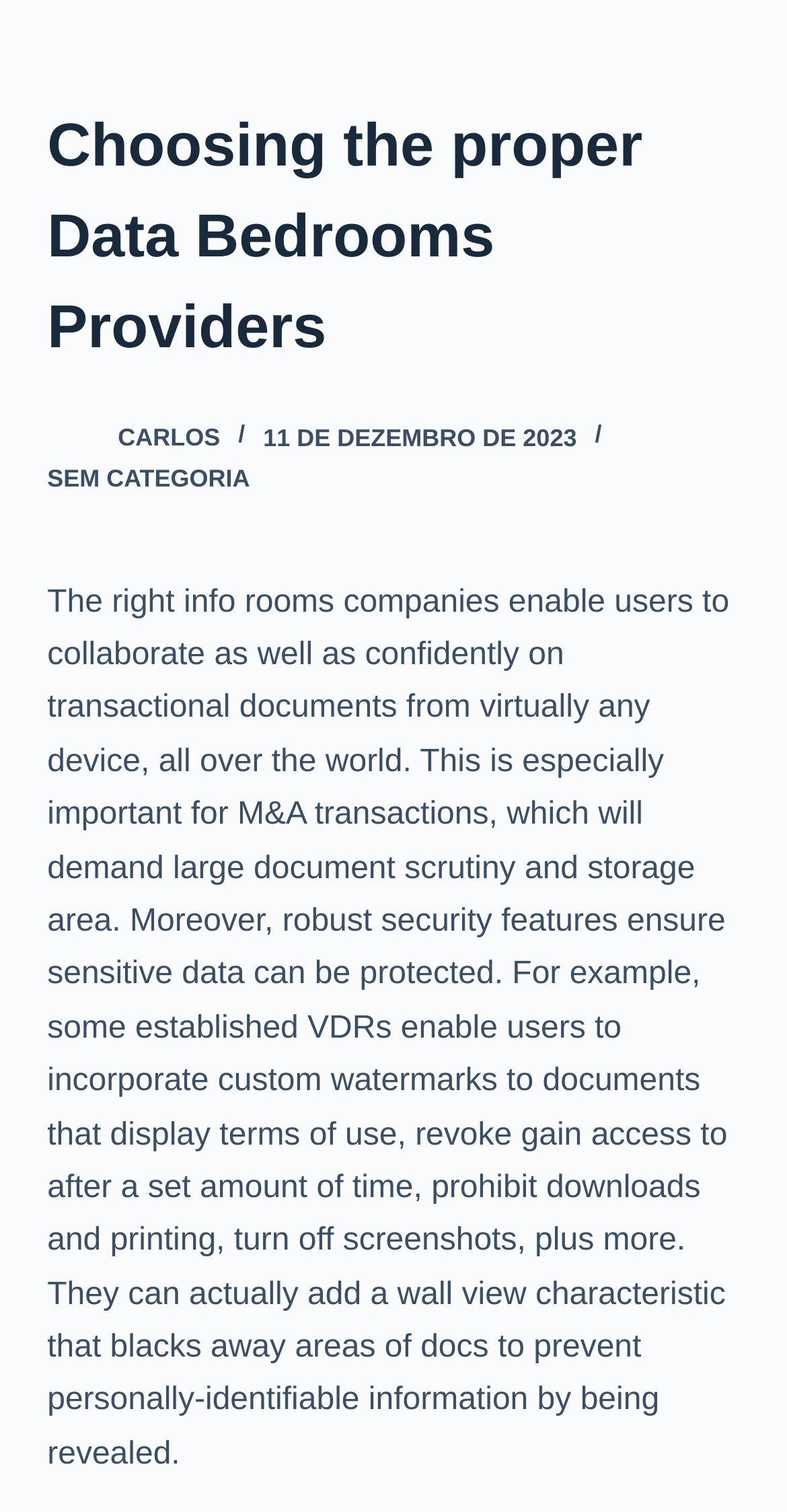What is the benefit of custom watermarks in data rooms?
Please ensure your answer is as detailed and informative as possible.

The benefit of custom watermarks in data rooms can be inferred by reading the article content which mentions that some established VDRs enable users to 'incorporate custom watermarks to documents that display terms of use'. This indicates that one of the benefits of custom watermarks is to display terms of use for documents in data rooms.